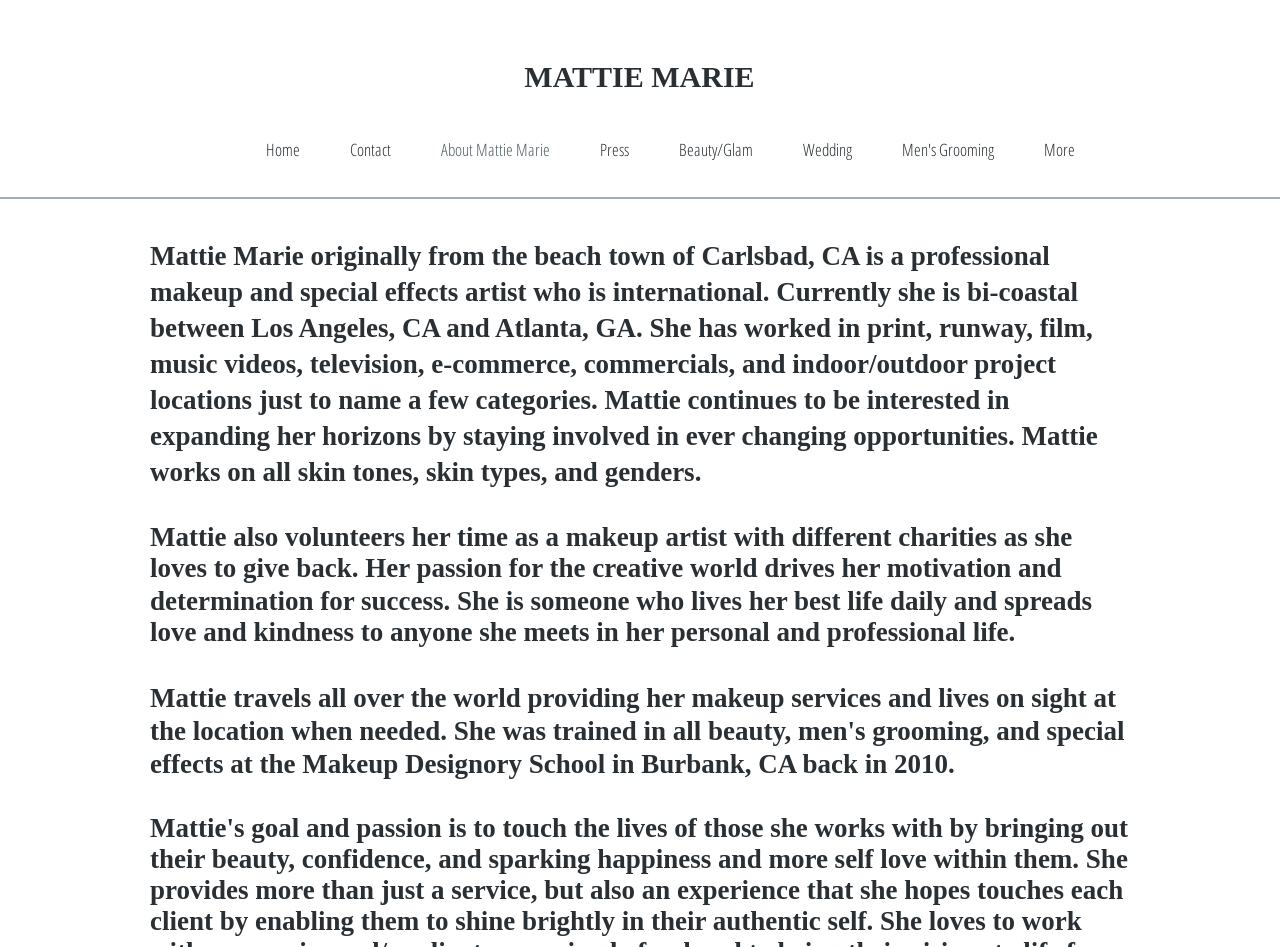Identify the bounding box coordinates for the element you need to click to achieve the following task: "Explore Beauty/Glam". The coordinates must be four float values ranging from 0 to 1, formatted as [left, top, right, bottom].

[0.511, 0.111, 0.608, 0.205]